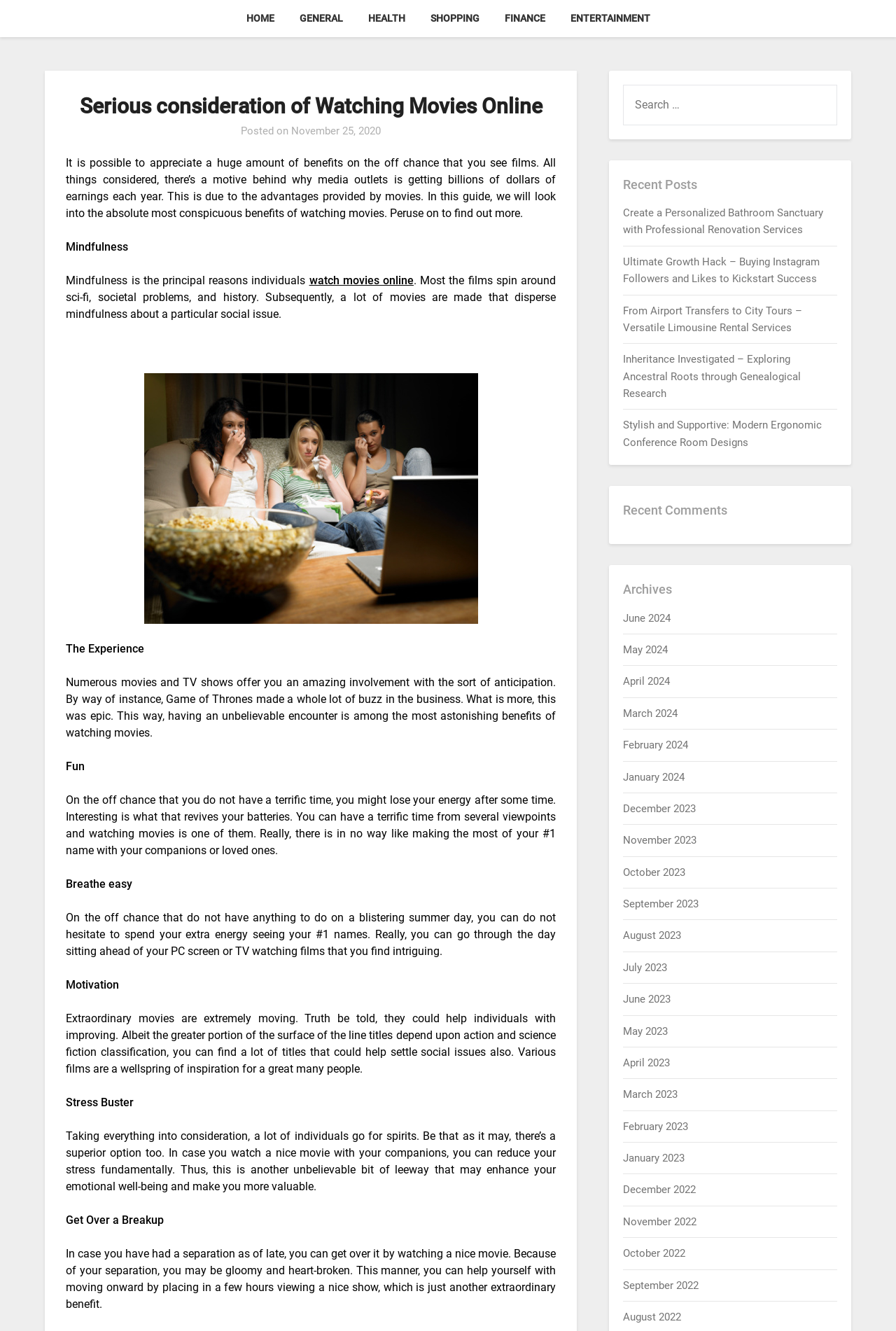Find the bounding box coordinates of the area that needs to be clicked in order to achieve the following instruction: "View the 'Archives' section". The coordinates should be specified as four float numbers between 0 and 1, i.e., [left, top, right, bottom].

[0.696, 0.435, 0.762, 0.451]